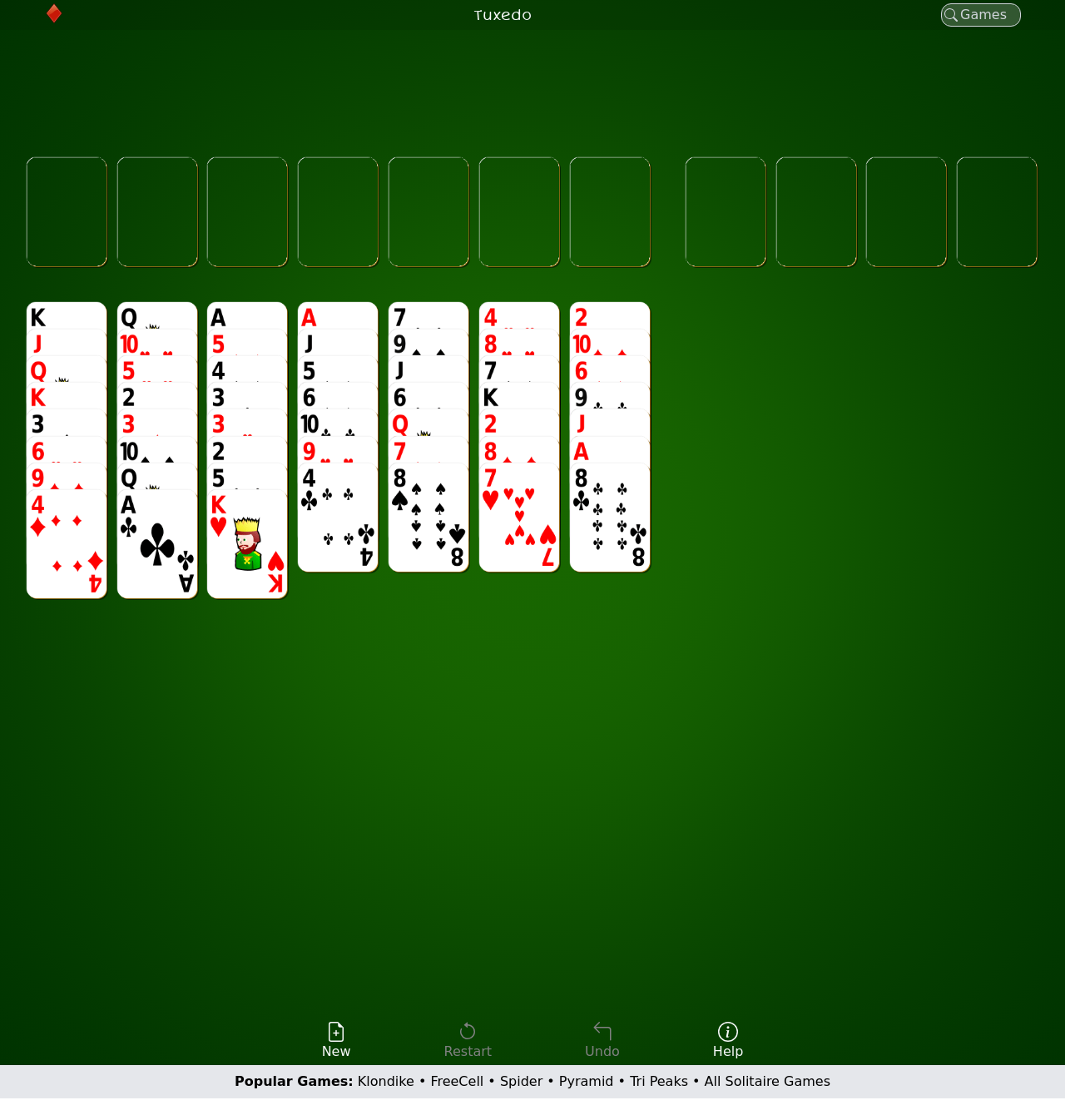Find the bounding box coordinates of the element's region that should be clicked in order to follow the given instruction: "go to the Help page". The coordinates should consist of four float numbers between 0 and 1, i.e., [left, top, right, bottom].

[0.669, 0.912, 0.698, 0.948]